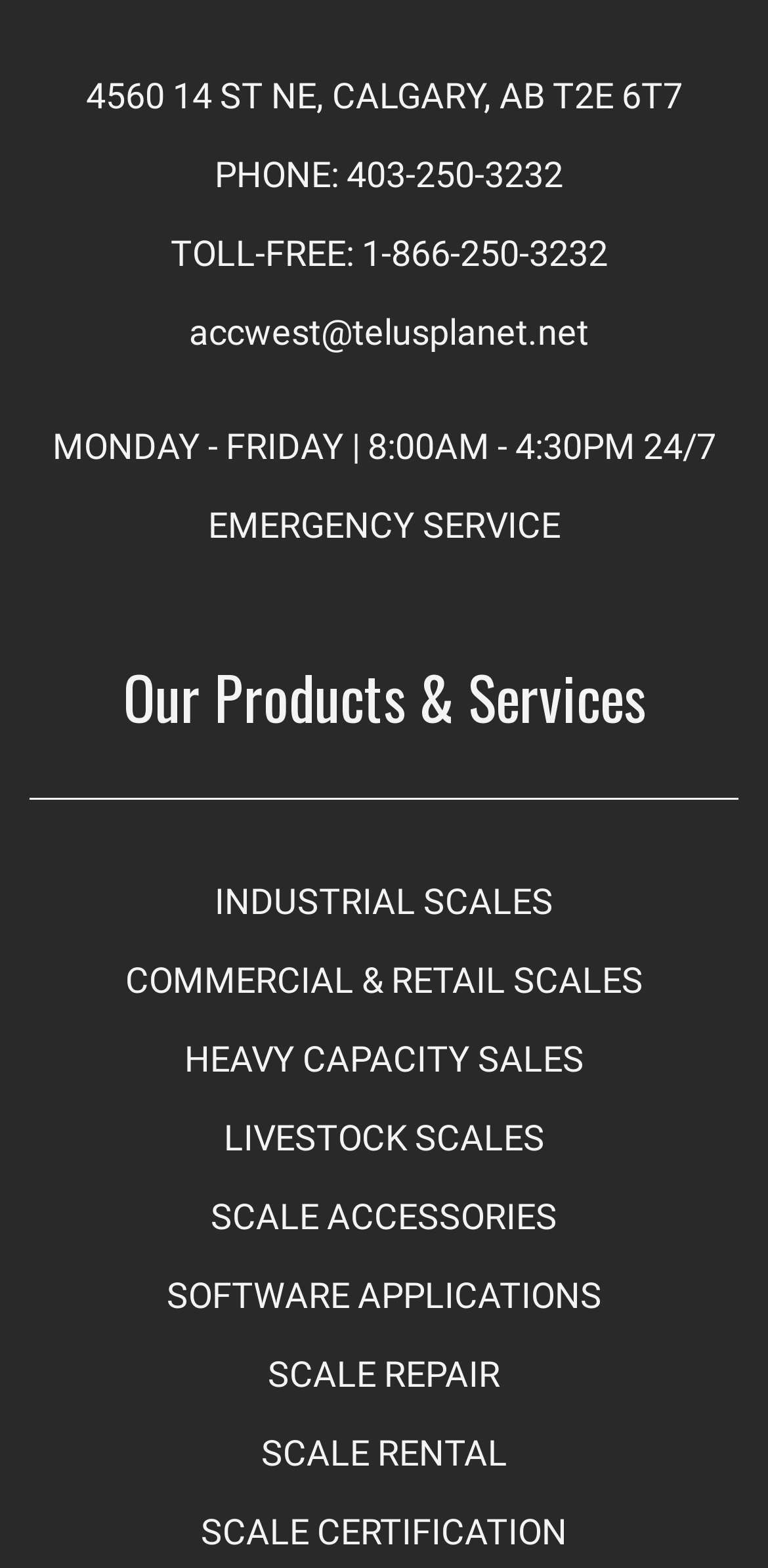Identify the bounding box coordinates of the clickable region to carry out the given instruction: "Send an email to accwest@telusplanet.net".

[0.246, 0.188, 0.767, 0.238]